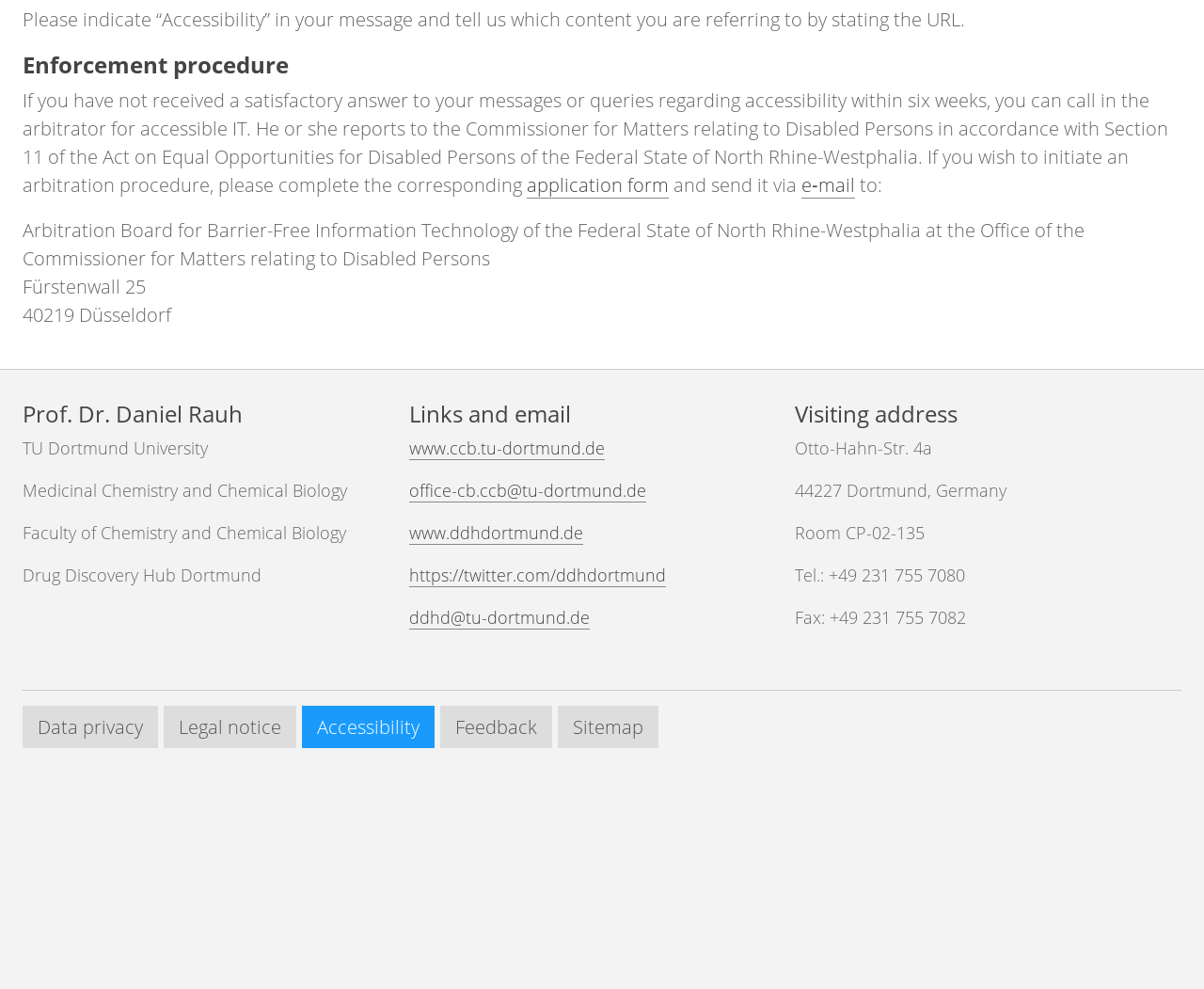What is the procedure for accessibility issues?
Please provide a full and detailed response to the question.

The webpage provides an enforcement procedure for accessibility issues, which involves contacting the arbitrator for accessible IT if a satisfactory answer is not received within six weeks.